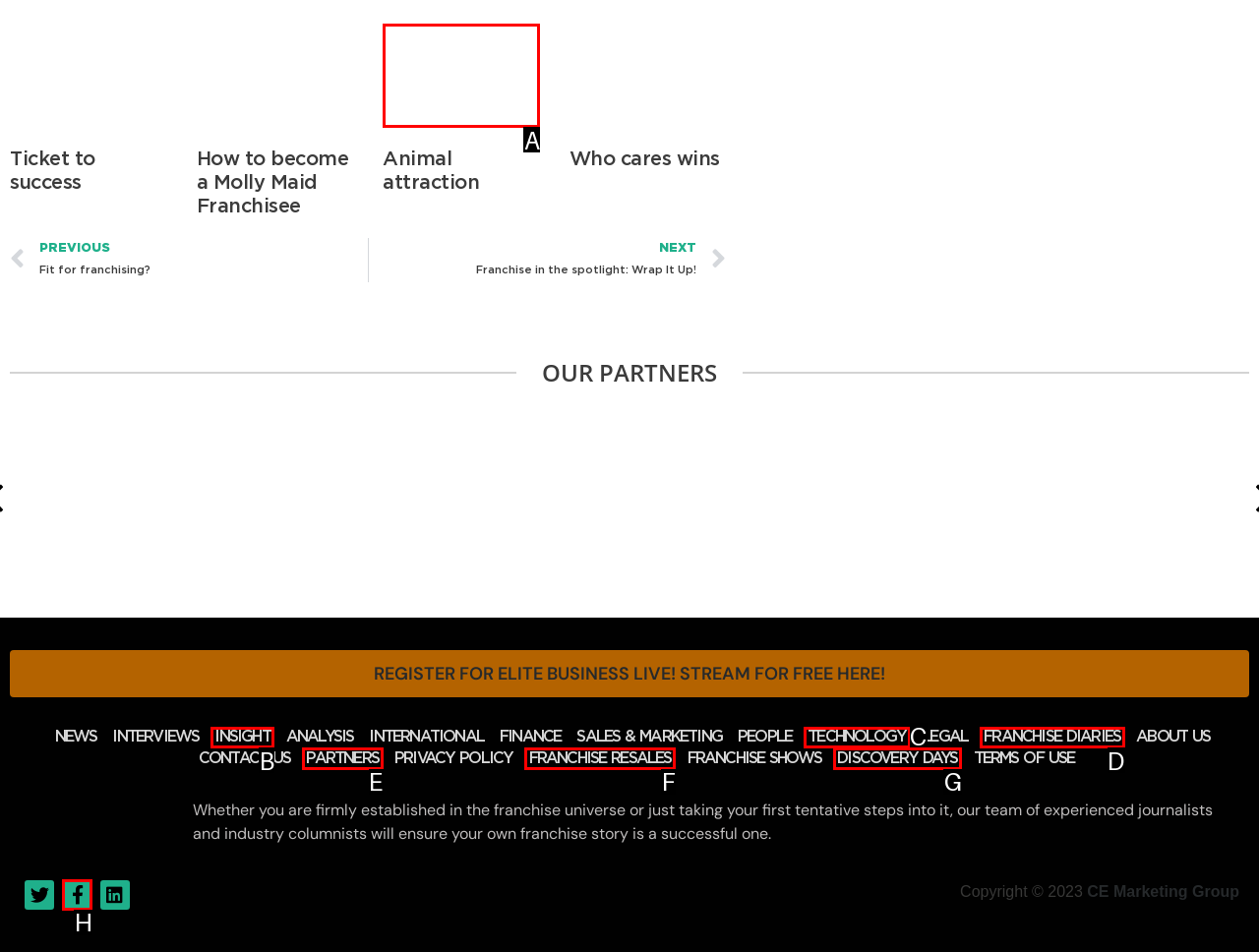Which UI element corresponds to this description: parent_node: Animal attraction
Reply with the letter of the correct option.

A